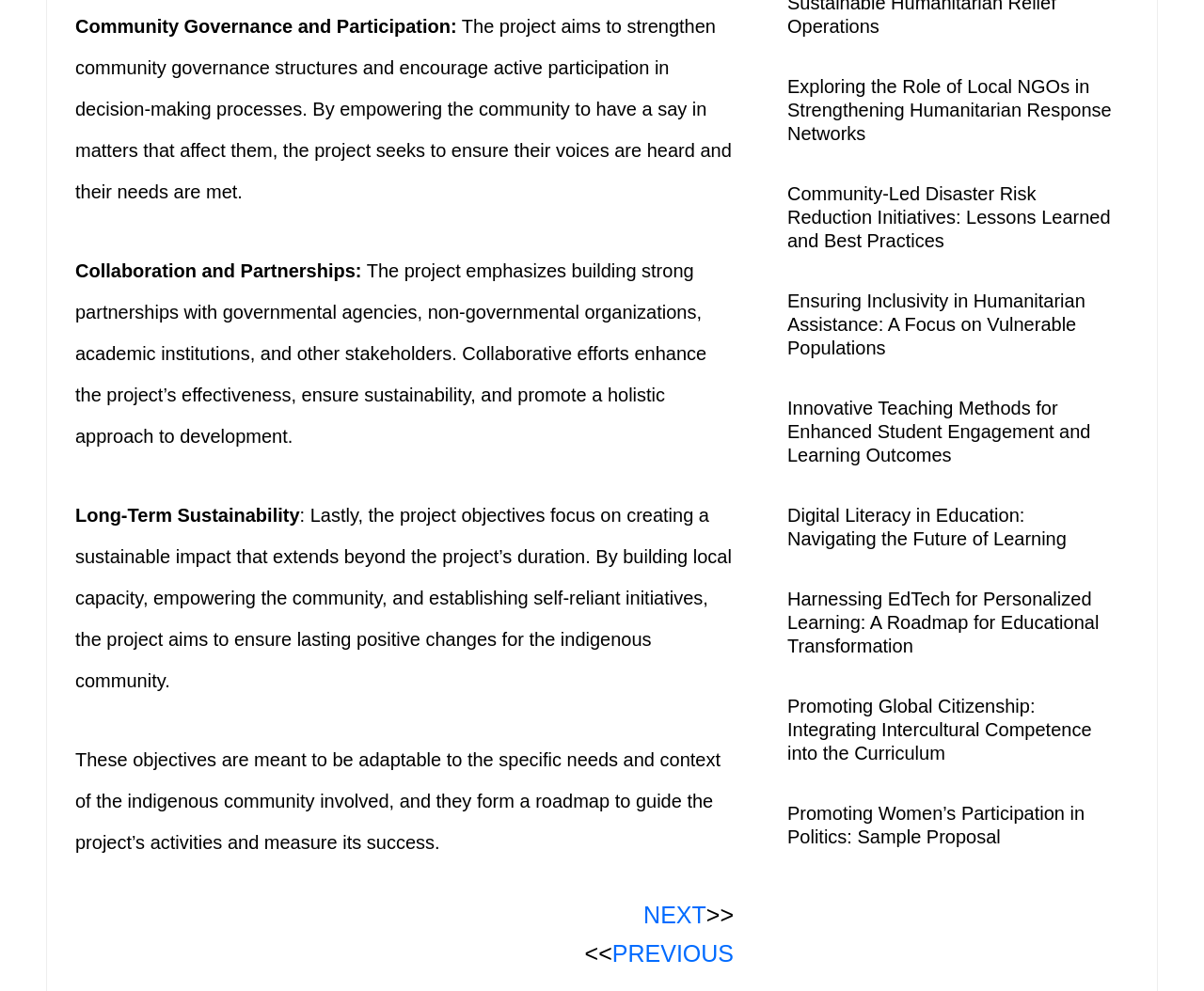What is the focus of the project's partnerships?
Please provide a comprehensive answer based on the visual information in the image.

The project emphasizes building strong partnerships with governmental agencies, non-governmental organizations, academic institutions, and other stakeholders, with governmental agencies being one of the key focuses.